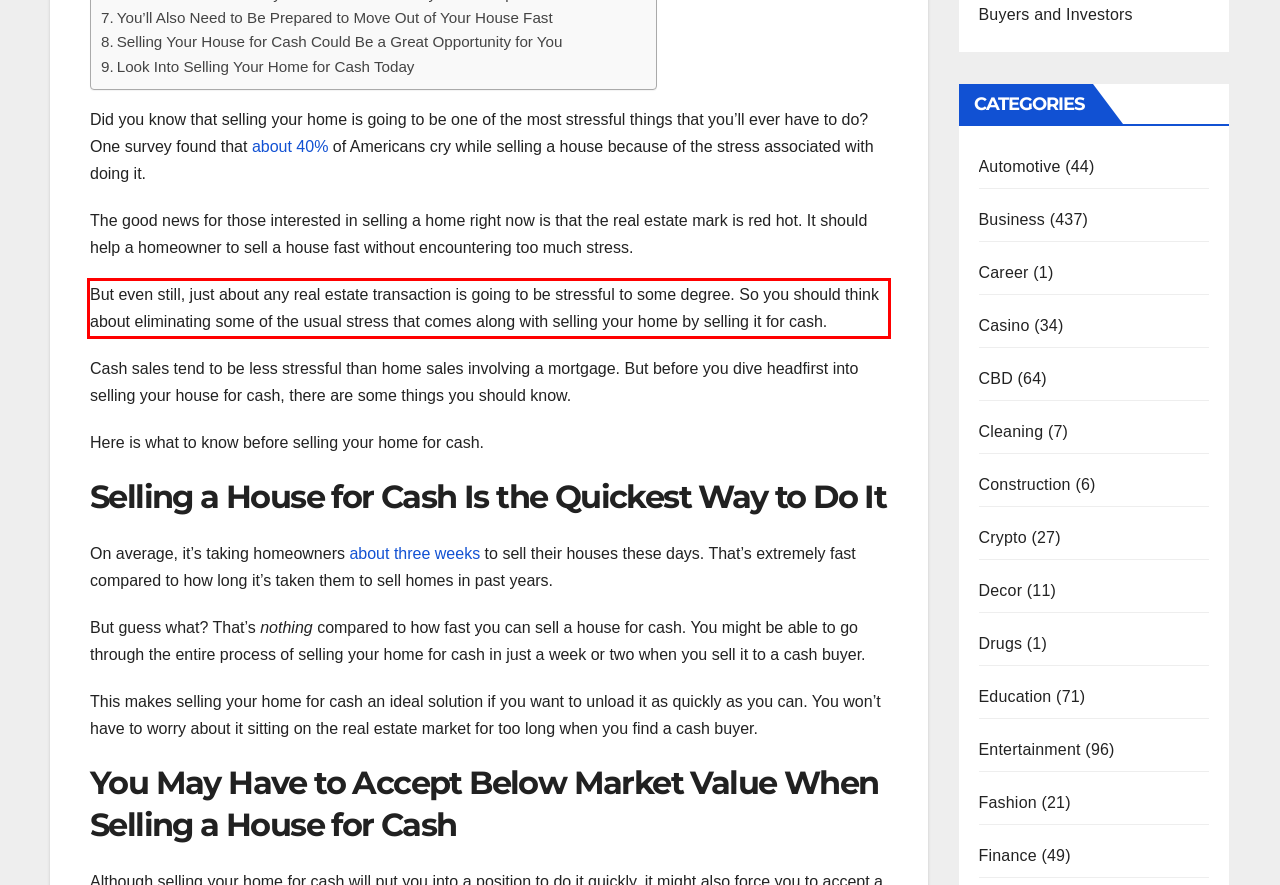Look at the webpage screenshot and recognize the text inside the red bounding box.

But even still, just about any real estate transaction is going to be stressful to some degree. So you should think about eliminating some of the usual stress that comes along with selling your home by selling it for cash.